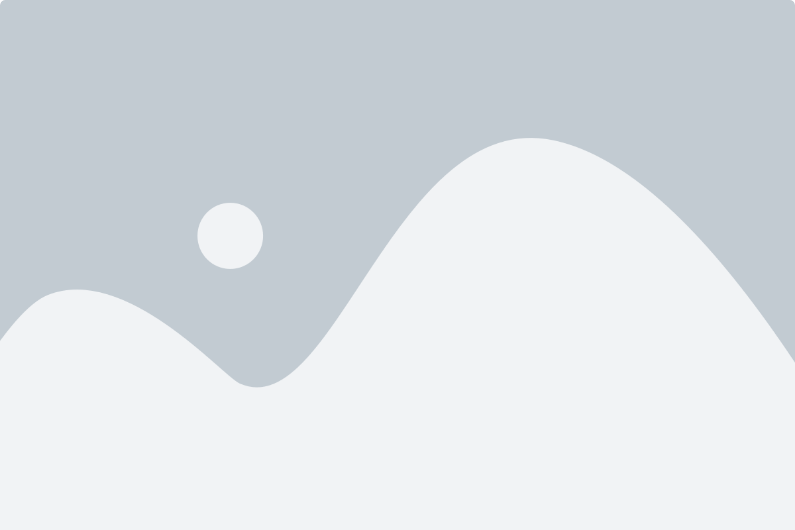Use the details in the image to answer the question thoroughly: 
What is the location mentioned in the article?

The caption specifically mentions Vancouver as the location where the dryer duct cleaning services are being offered, indicating that the article is focused on this particular region.